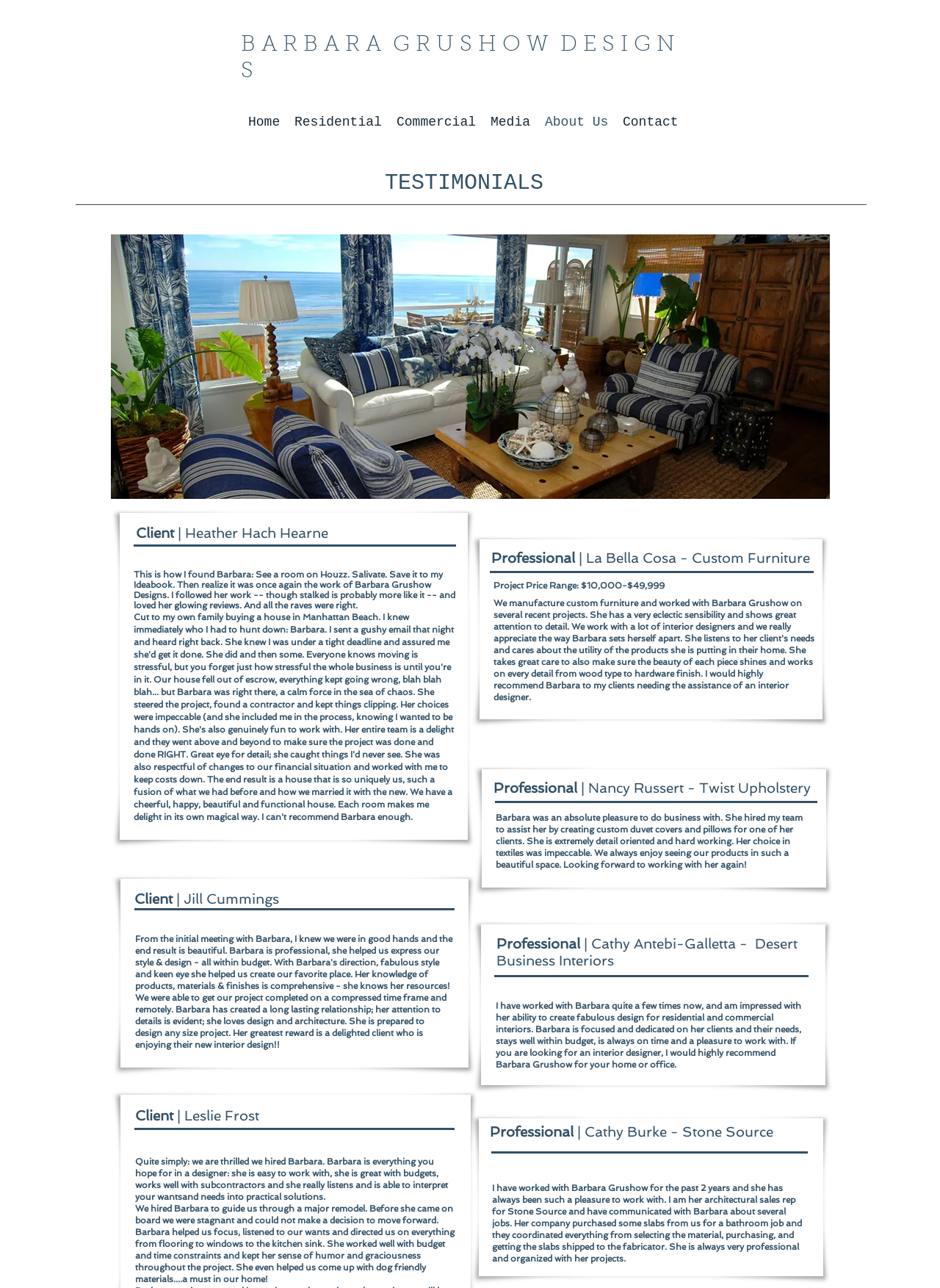Elaborate on the different components and information displayed on the webpage.

This webpage is about Barbara Grushow Designs, an interior design company. At the top, there is a heading with the company name, followed by a navigation menu with links to different sections of the website, including Home, Residential, Commercial, Media, About Us, and Contact.

Below the navigation menu, there is a large heading that reads "TESTIMONIALS". This section takes up most of the page and features several testimonials from clients and professionals who have worked with Barbara Grushow Designs.

On the left side of the page, there is a large image of a featured property, which takes up about half of the page's height. To the right of the image, there are several sections of testimonials, each with a heading that indicates the type of testimonial, such as "Client" or "Professional".

The testimonials are from various individuals, including Heather Hach Hearne, Jill Cummings, and Leslie Frost, who share their positive experiences working with Barbara Grushow Designs. There are also testimonials from professionals, such as La Bella Cosa - Custom Furniture, Nancy Russert - Twist Upholstery, and Cathy Antebi-Galletta - Desert Business Interiors, who praise Barbara's attention to detail, work ethic, and ability to create beautiful designs.

Each testimonial is a block of text that describes the individual's experience working with Barbara Grushow Designs. The text is arranged in a clean and easy-to-read format, with clear headings and concise language. Overall, the webpage is dedicated to showcasing the positive reviews and testimonials of Barbara Grushow Designs' clients and partners.